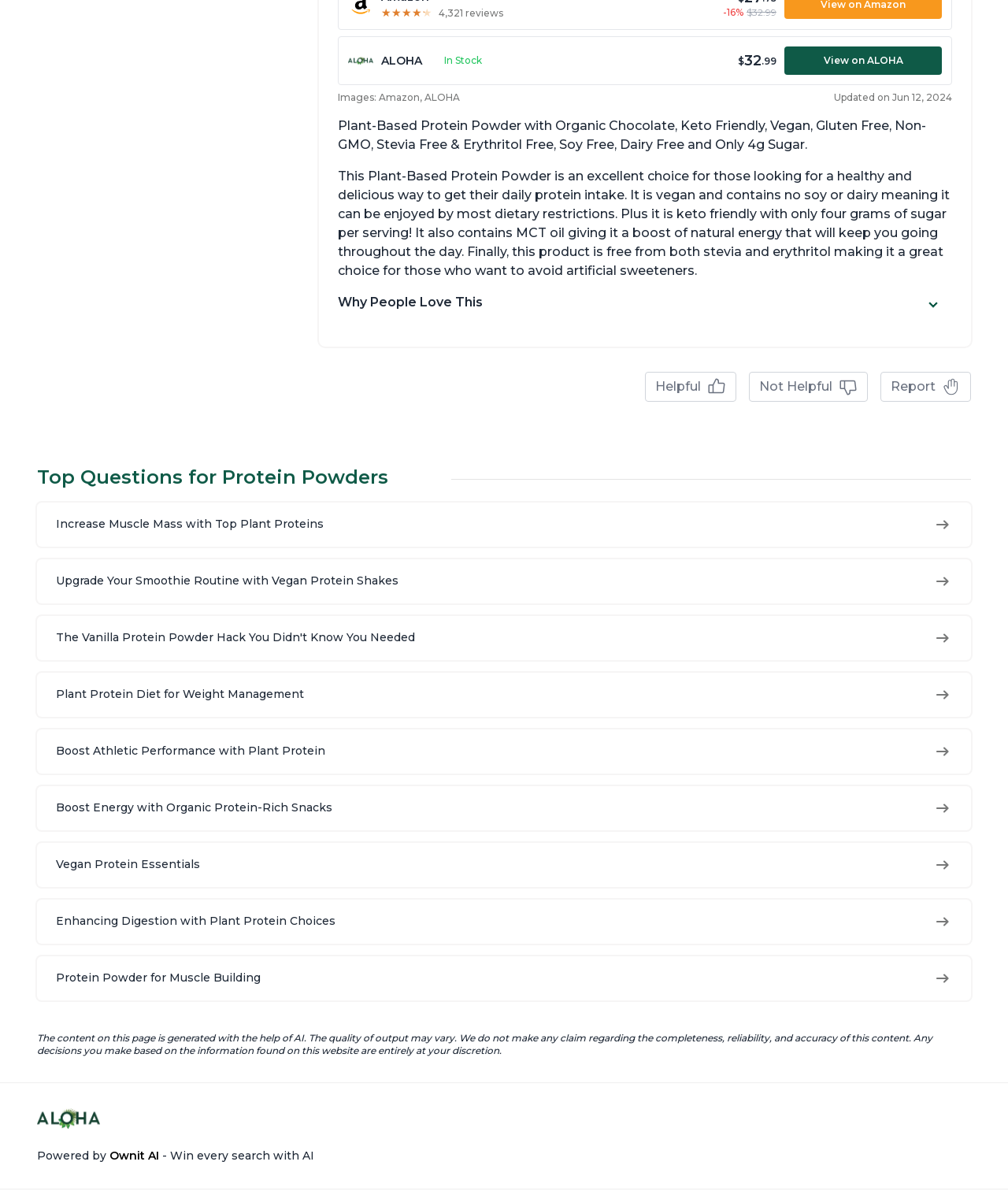Bounding box coordinates are specified in the format (top-left x, top-left y, bottom-right x, bottom-right y). All values are floating point numbers bounded between 0 and 1. Please provide the bounding box coordinate of the region this sentence describes: Protein Powder for Muscle Building

[0.037, 0.8, 0.963, 0.837]